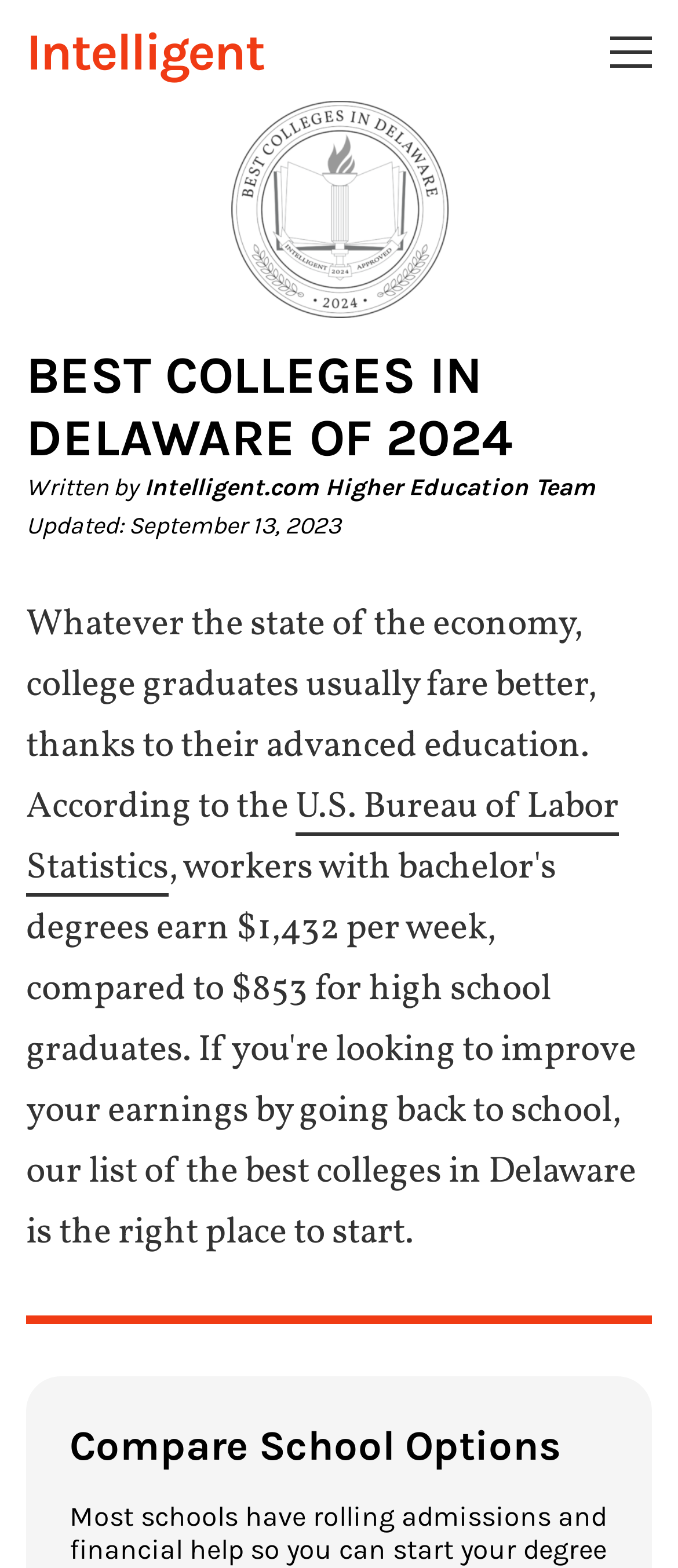Extract the main title from the webpage.

BEST COLLEGES IN DELAWARE OF 2024